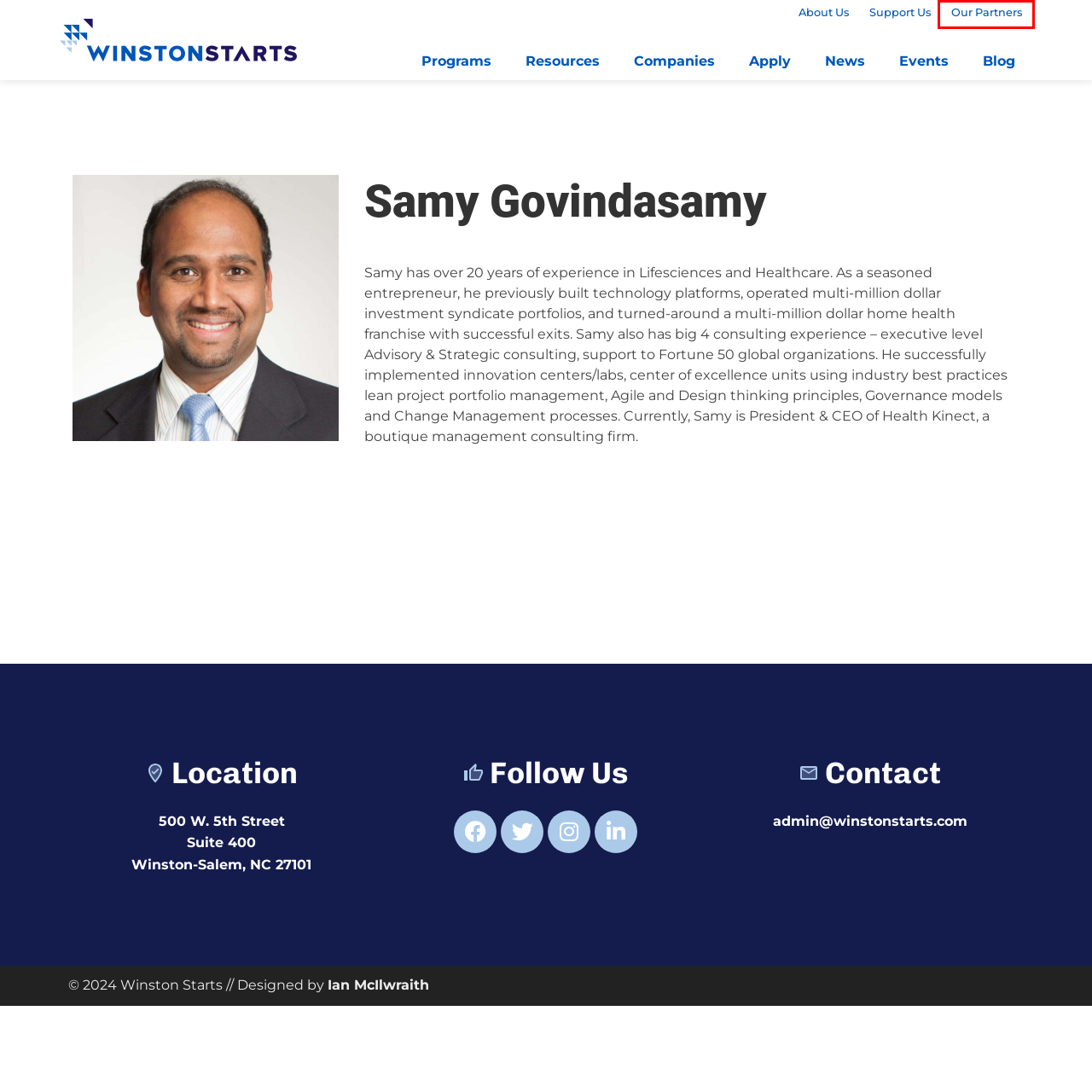Evaluate the webpage screenshot and identify the element within the red bounding box. Select the webpage description that best fits the new webpage after clicking the highlighted element. Here are the candidates:
A. Start Your Journey - Winston Starts
B. Our Partners - Winston Starts
C. Support - Winston Starts
D. Blog - Winston Starts
E. Events Calendar - Winston Starts
F. About Winston Starts - Winston Starts
G. Founder Resources - Winston Starts
H. Our Companies - Winston Starts

B